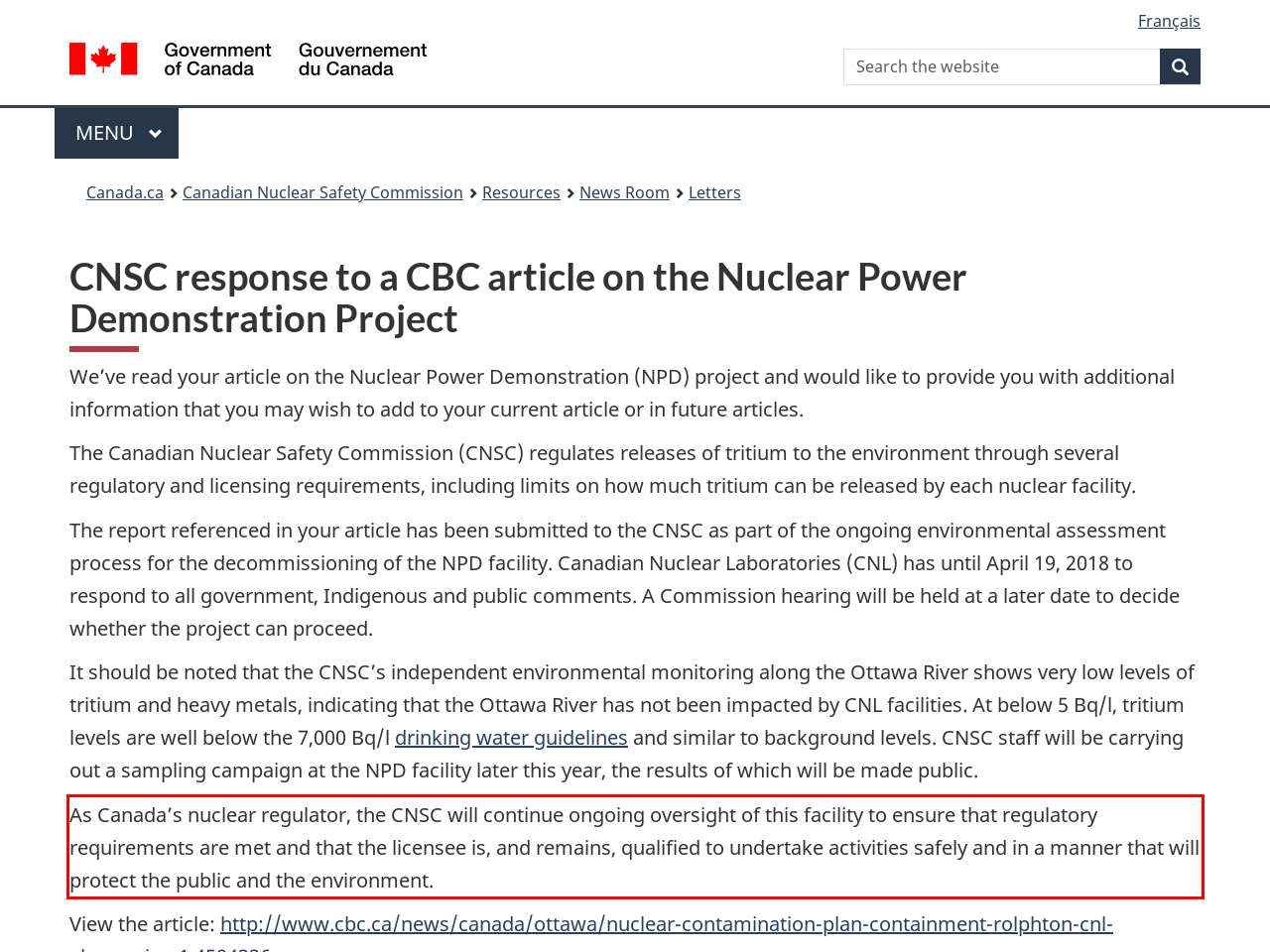Please perform OCR on the text within the red rectangle in the webpage screenshot and return the text content.

As Canada’s nuclear regulator, the CNSC will continue ongoing oversight of this facility to ensure that regulatory requirements are met and that the licensee is, and remains, qualified to undertake activities safely and in a manner that will protect the public and the environment.